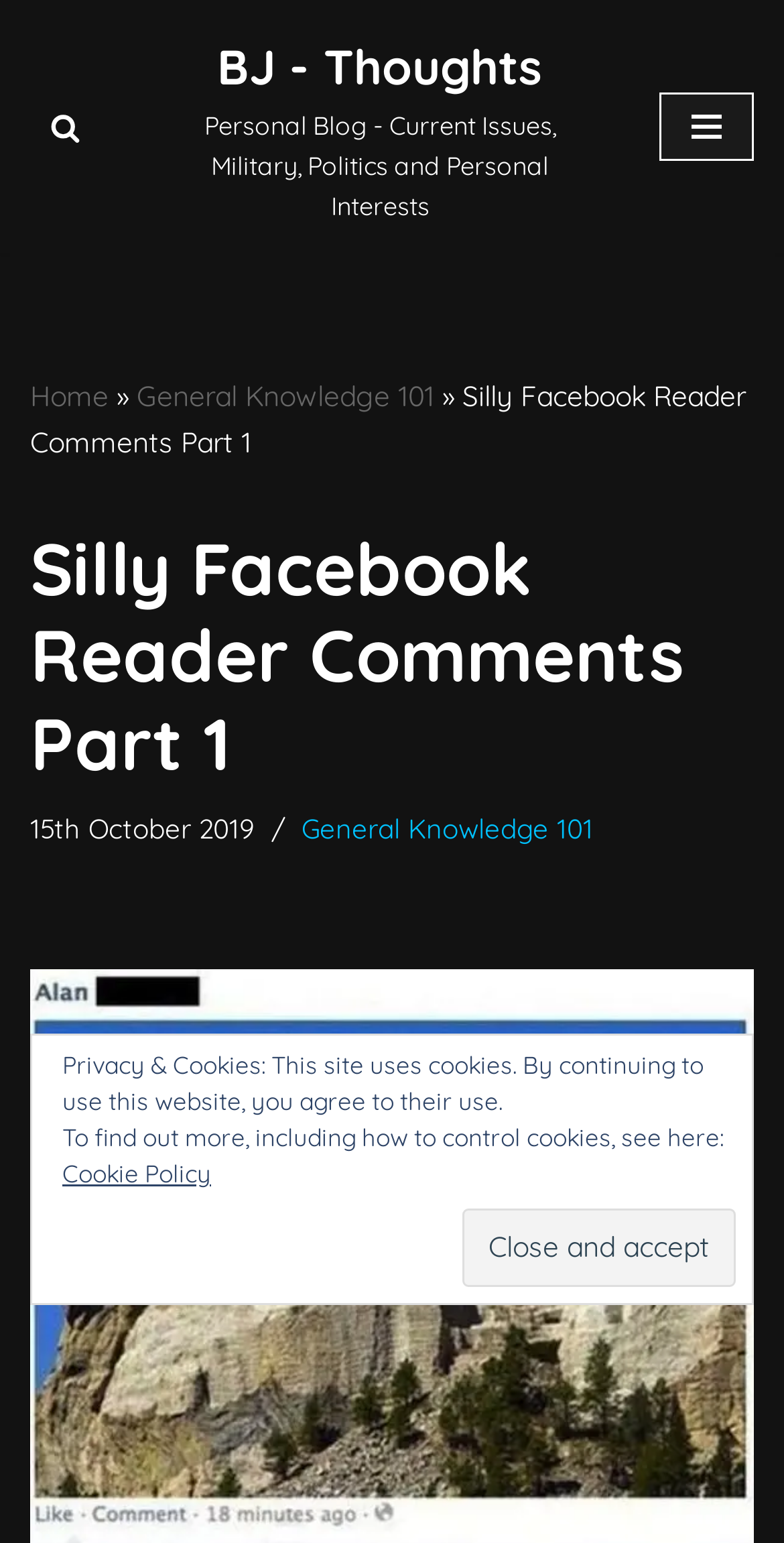Please specify the bounding box coordinates of the element that should be clicked to execute the given instruction: 'view general knowledge 101'. Ensure the coordinates are four float numbers between 0 and 1, expressed as [left, top, right, bottom].

[0.174, 0.246, 0.554, 0.269]